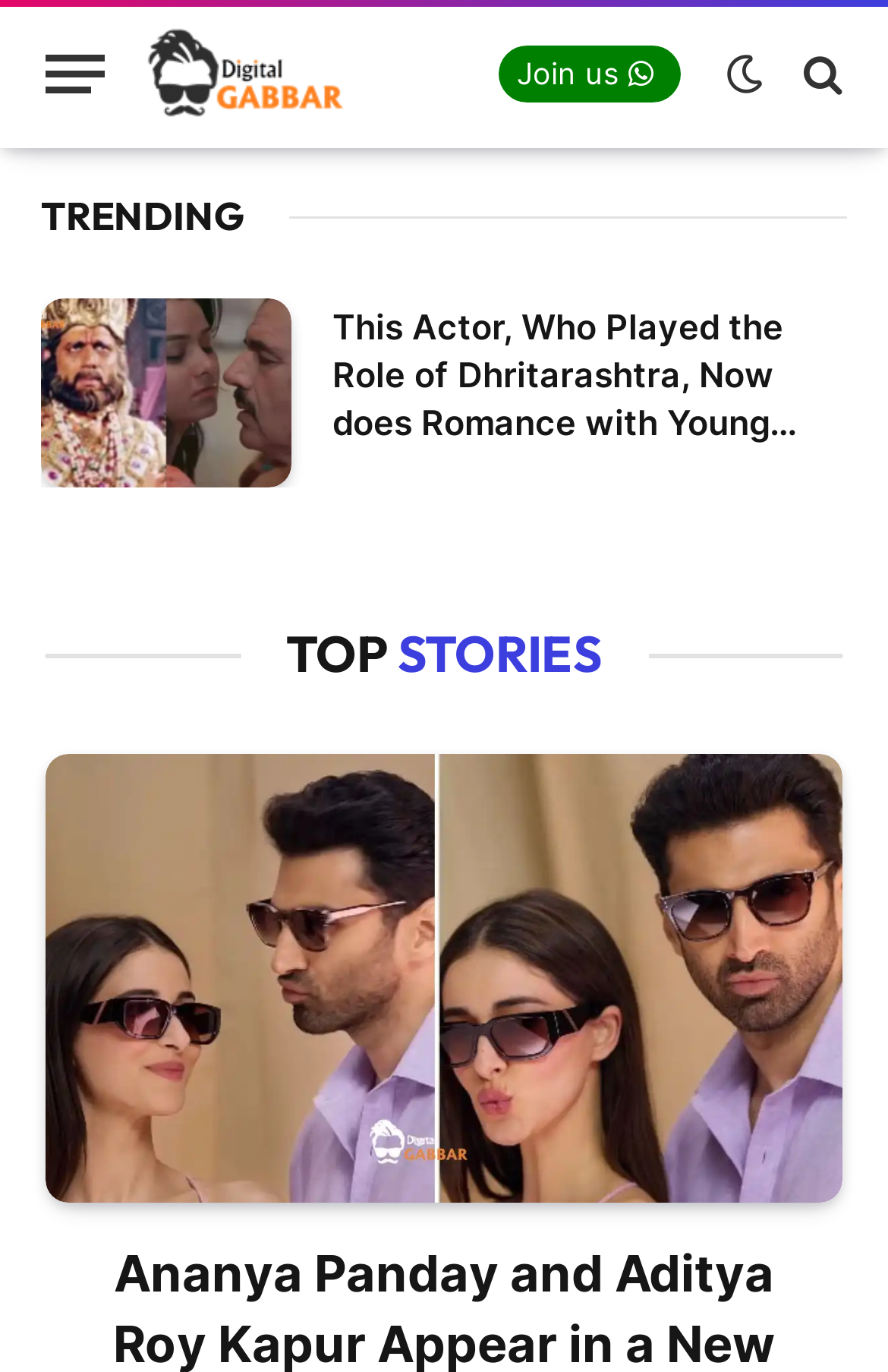Show the bounding box coordinates of the region that should be clicked to follow the instruction: "View Ananya Panday and Aditya Roy Kapur's new ad."

[0.051, 0.55, 0.949, 0.877]